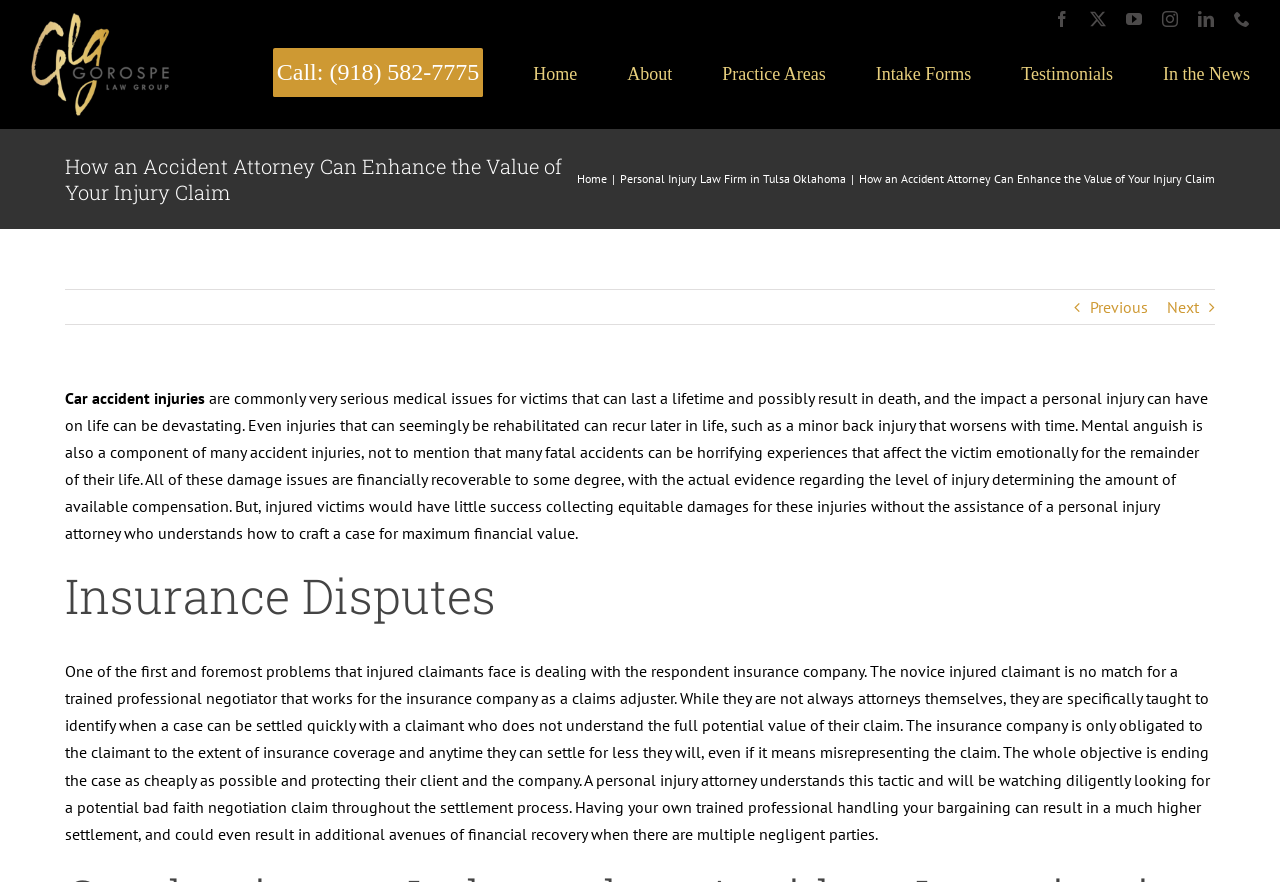Locate the UI element that matches the description Our FirmTULSA in the webpage screenshot. Return the bounding box coordinates in the format (top-left x, top-left y, bottom-right x, bottom-right y), with values ranging from 0 to 1.

[0.077, 0.133, 0.248, 0.168]